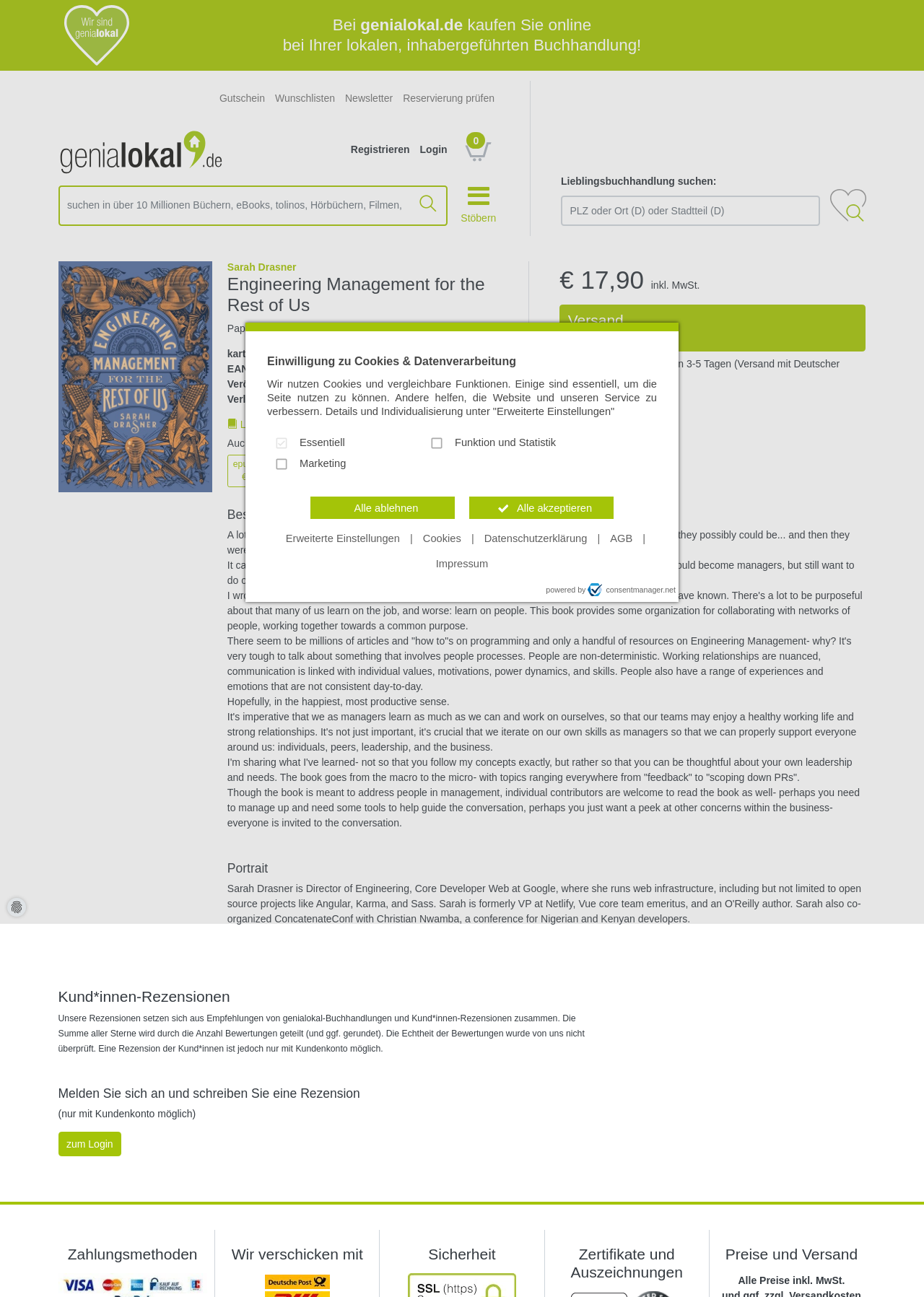Identify the bounding box of the HTML element described here: "Australia". Provide the coordinates as four float numbers between 0 and 1: [left, top, right, bottom].

None